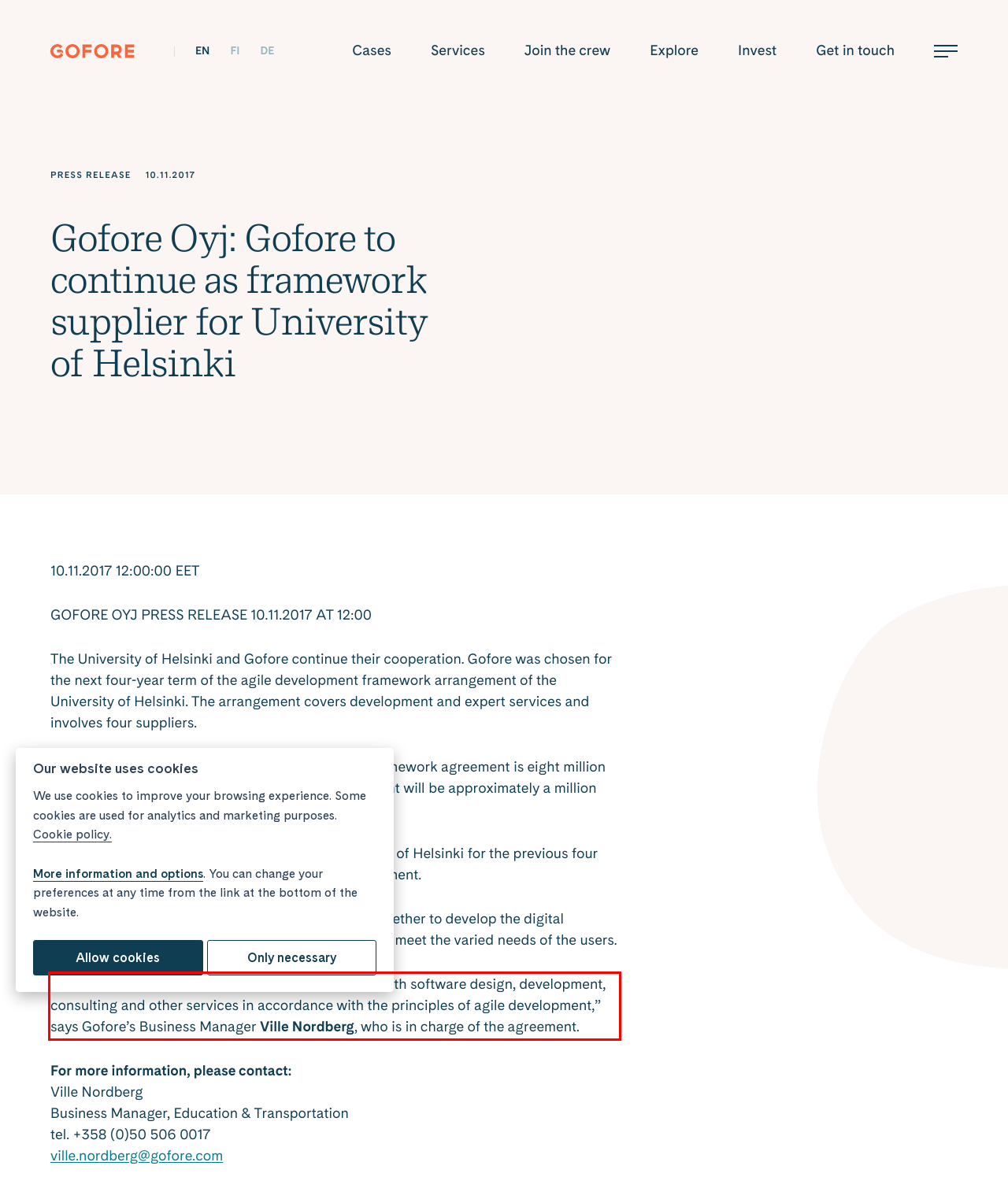Your task is to recognize and extract the text content from the UI element enclosed in the red bounding box on the webpage screenshot.

“Gofore’s experts provide the University of Helsinki with software design, development, consulting and other services in accordance with the principles of agile development,” says Gofore’s Business Manager Ville Nordberg, who is in charge of the agreement.